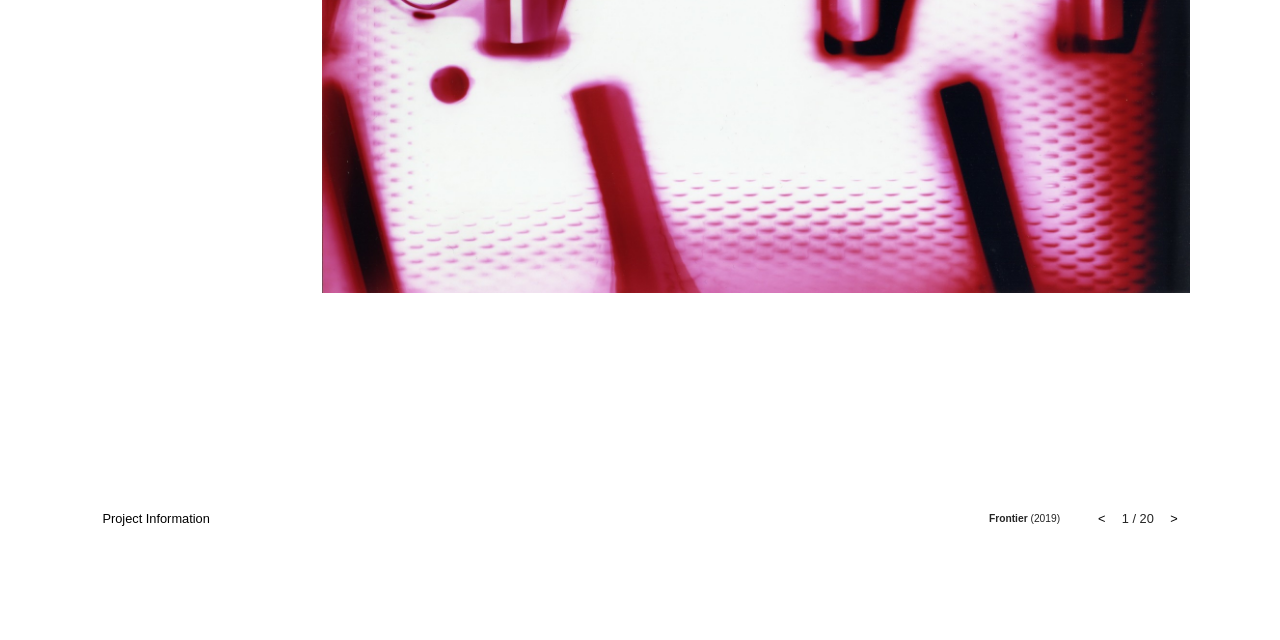Identify the bounding box for the described UI element. Provide the coordinates in (top-left x, top-left y, bottom-right x, bottom-right y) format with values ranging from 0 to 1: >

[0.904, 0.795, 0.93, 0.825]